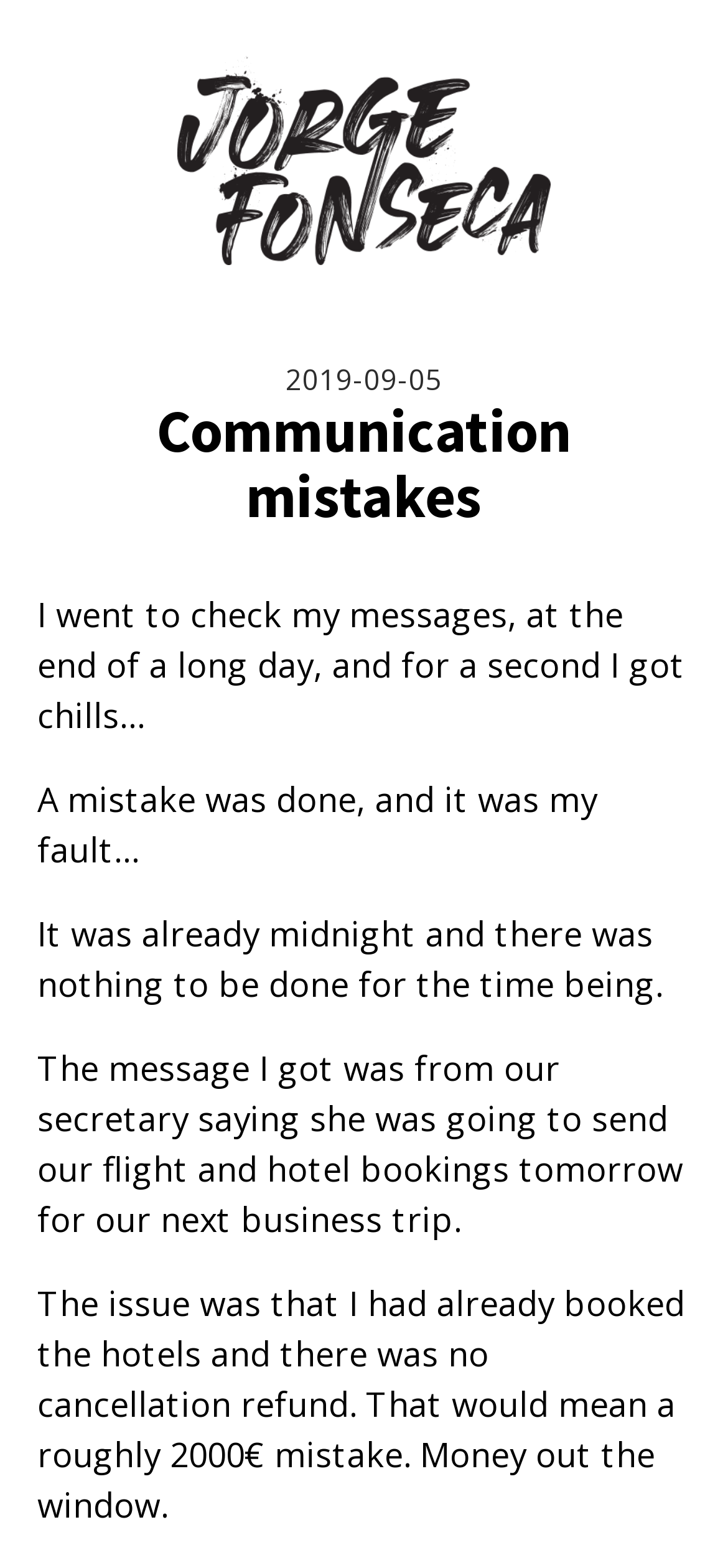Please provide a short answer using a single word or phrase for the question:
What time was it when the author received the message?

Midnight